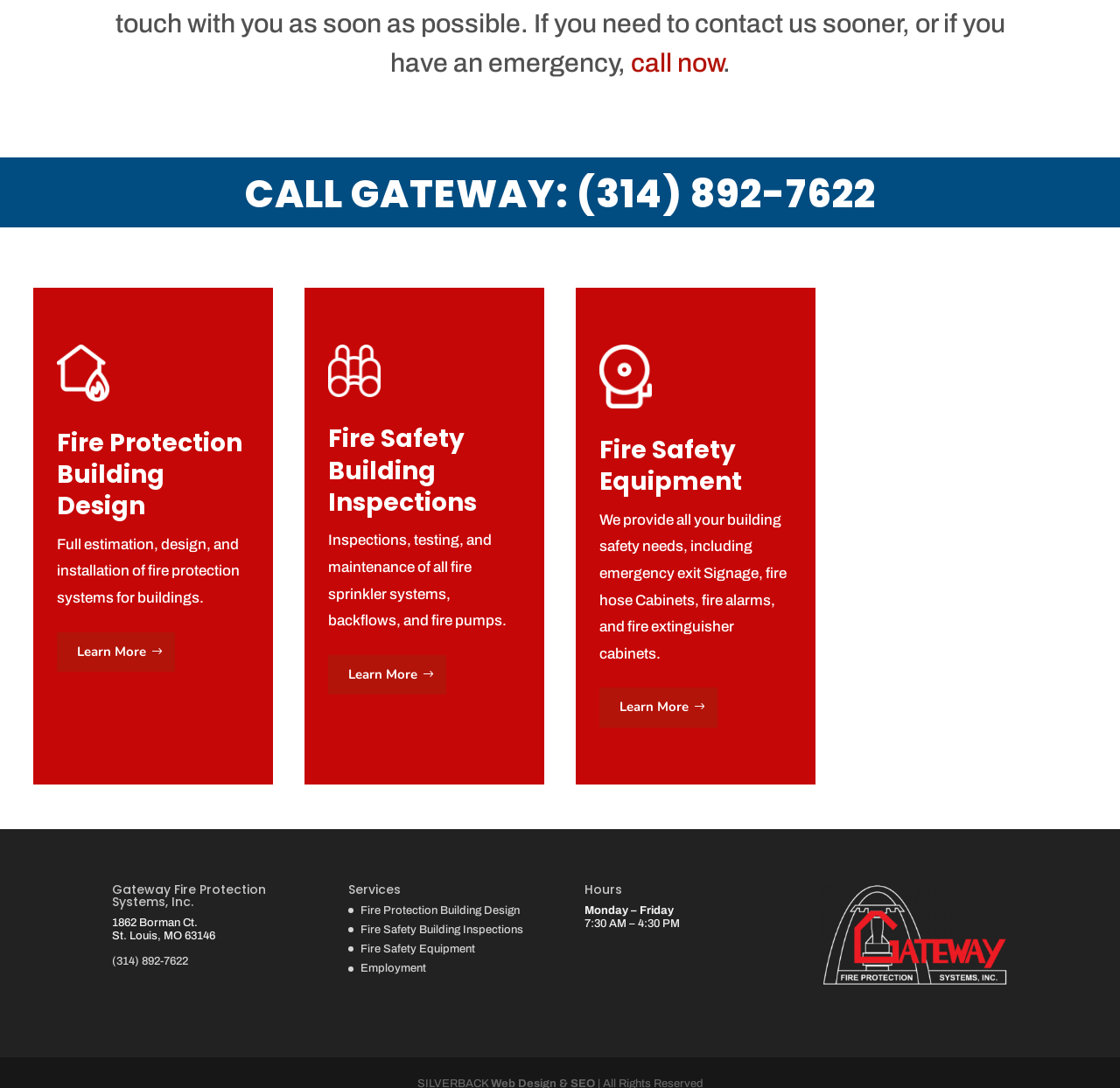Find the bounding box coordinates corresponding to the UI element with the description: "parent_node: First Name name="form_fields[name]" placeholder="John"". The coordinates should be formatted as [left, top, right, bottom], with values as floats between 0 and 1.

None